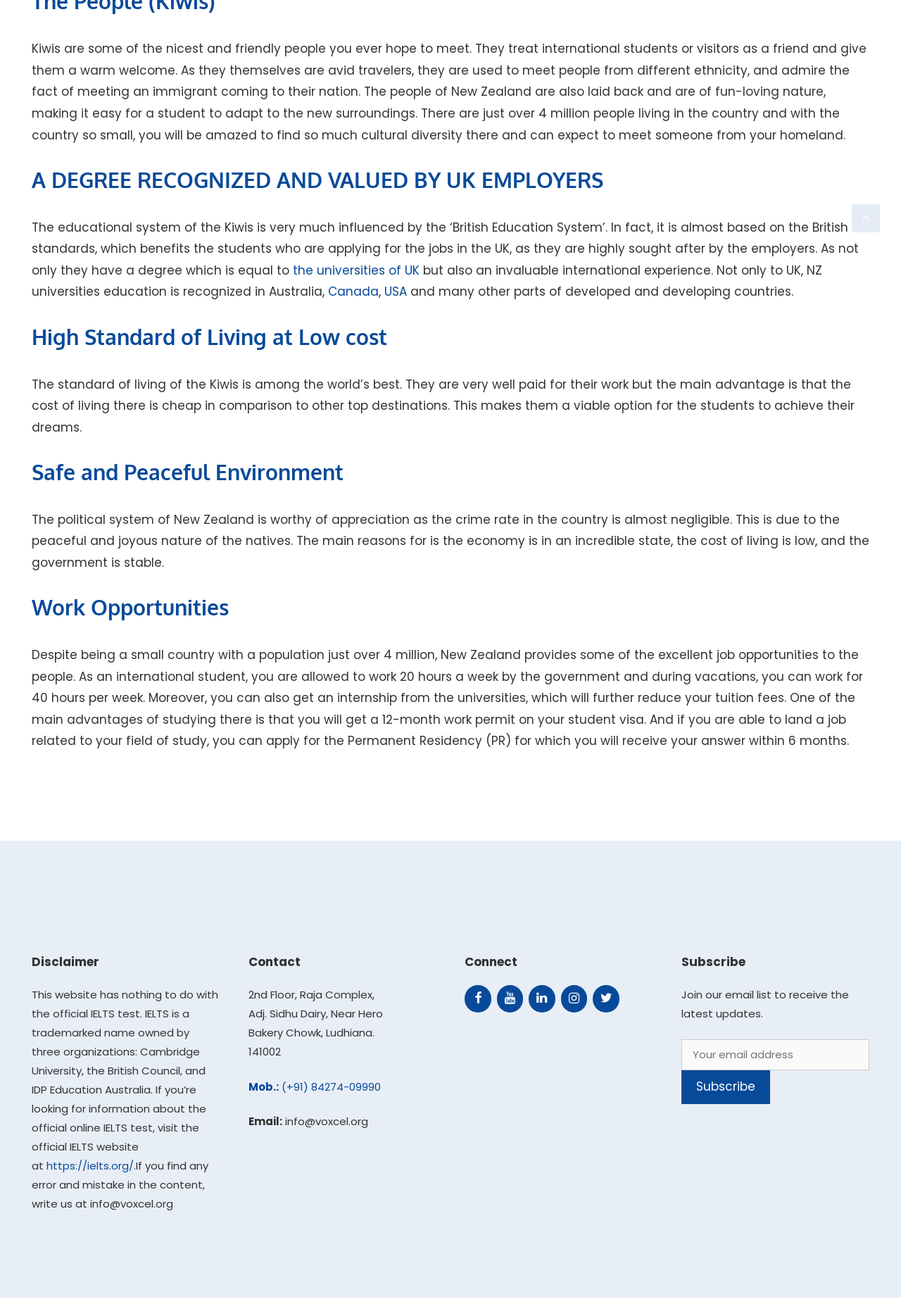Using the provided description name="EMAIL" placeholder="Your email address", find the bounding box coordinates for the UI element. Provide the coordinates in (top-left x, top-left y, bottom-right x, bottom-right y) format, ensuring all values are between 0 and 1.

[0.756, 0.789, 0.965, 0.813]